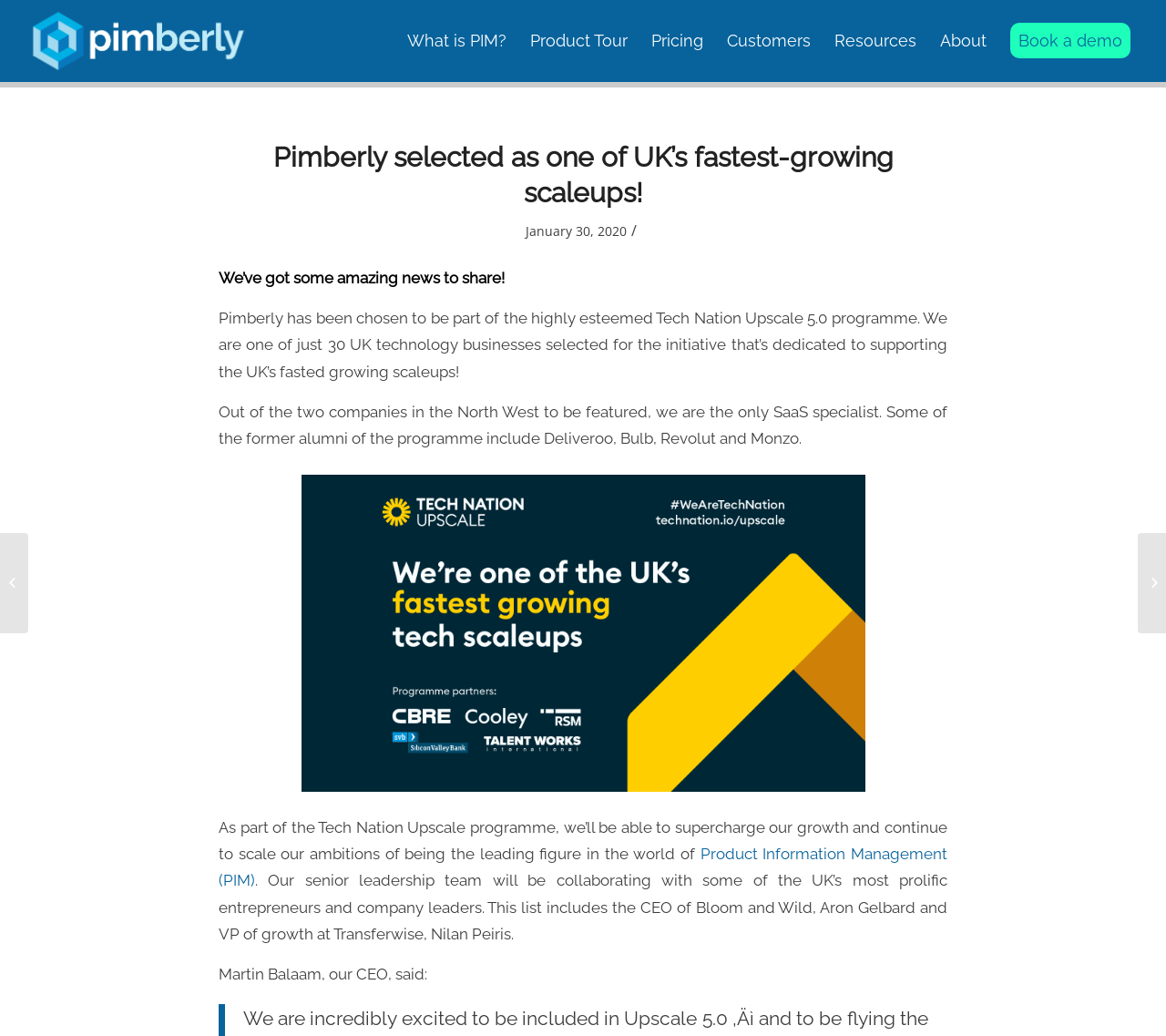Illustrate the webpage thoroughly, mentioning all important details.

The webpage is about Pimberly, a UK-based company, and its recent achievement of being selected as one of the UK's fastest-growing scaleups. At the top of the page, there is a navigation menu with links to various sections of the website, including "What is PIM?", "Product Tour", "Pricing", "Customers", "Resources", "About", and "Book a demo".

Below the navigation menu, there is a header section with a prominent heading announcing Pimberly's selection as one of the UK's fastest-growing scaleups. This section also includes a timestamp indicating the date of the announcement, January 30, 2020.

The main content of the page is divided into several paragraphs. The first paragraph expresses excitement about the news and explains that Pimberly has been chosen to be part of the Tech Nation Upscale 5.0 programme, a prestigious initiative supporting the UK's fastest-growing scaleups. The second paragraph provides more details about the programme and Pimberly's achievement, including the fact that it is one of only two companies in the North West to be featured.

There is an image of the Tech Nation Upscale 5.0 logo in the middle of the page. The following paragraphs discuss the benefits of being part of the programme, including the opportunity to supercharge growth and collaborate with prominent entrepreneurs and company leaders.

Towards the bottom of the page, there are two quotes from Martin Balaam, Pimberly's CEO, one of which is displayed in a separate section with a background image. The page also includes a link to a related article about Pimberly's participation in the Digital City Festival 2020.